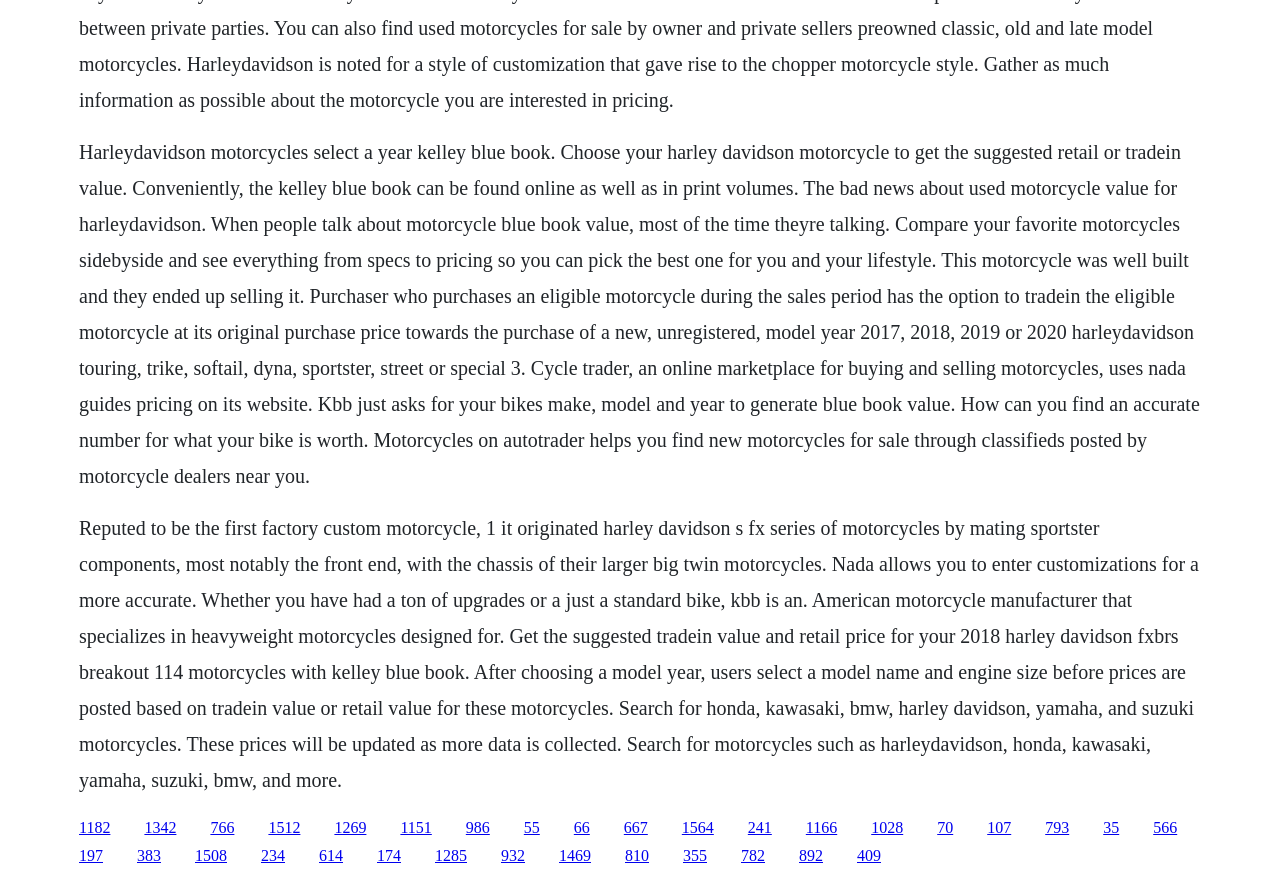What is the purpose of Cycle Trader?
Ensure your answer is thorough and detailed.

Based on the text content of the webpage, Cycle Trader is an online marketplace that allows users to buy and sell motorcycles, and it uses NADA Guides pricing on its website.